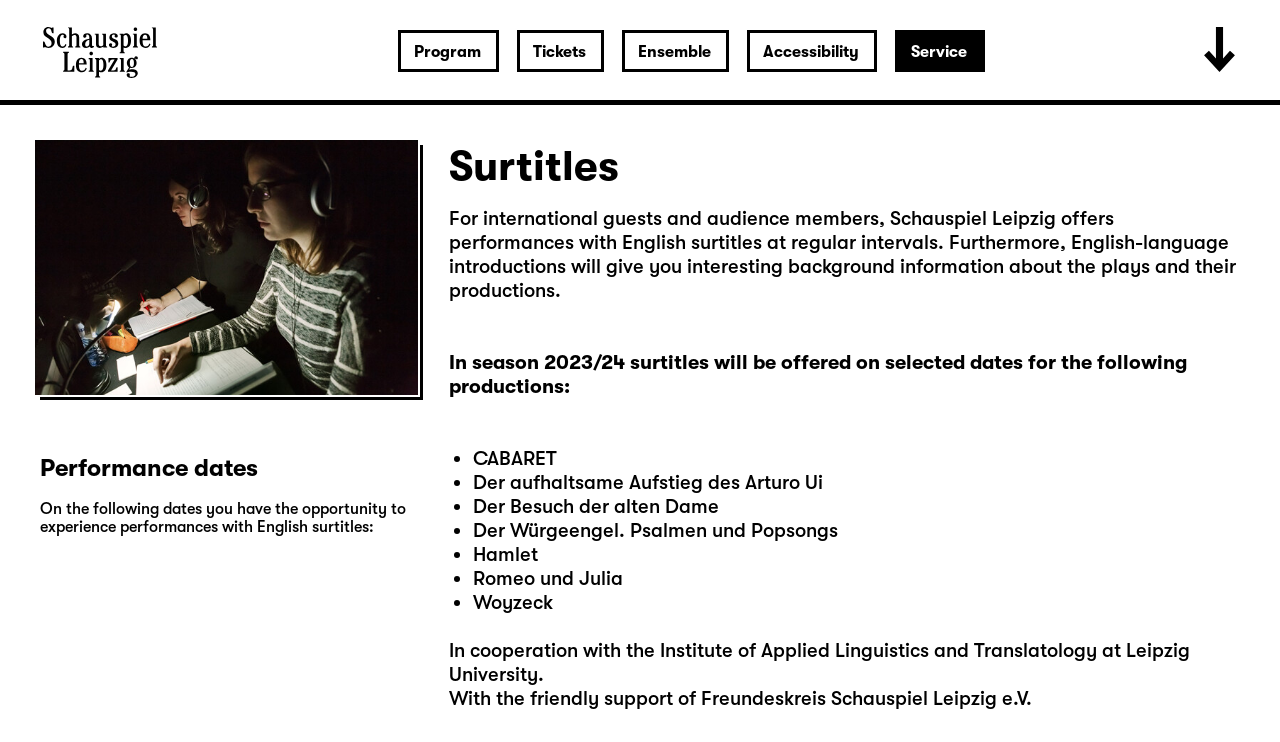Carefully examine the image and provide an in-depth answer to the question: What is the purpose of Schauspiel Leipzig's surtitles?

Based on the webpage, it is clear that Schauspiel Leipzig offers performances with English surtitles for international guests and audience members. This is stated in the text 'For international guests and audience members, Schauspiel Leipzig offers performances with English surtitles at regular intervals.'